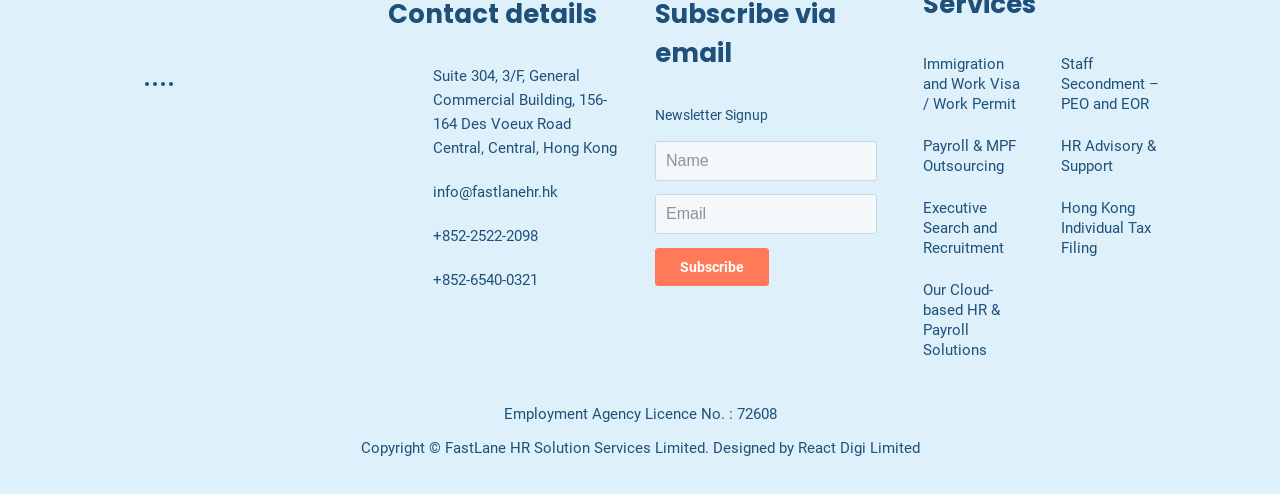What is the employment agency licence number of FastLane HR Solution Services Limited?
Please look at the screenshot and answer using one word or phrase.

72608